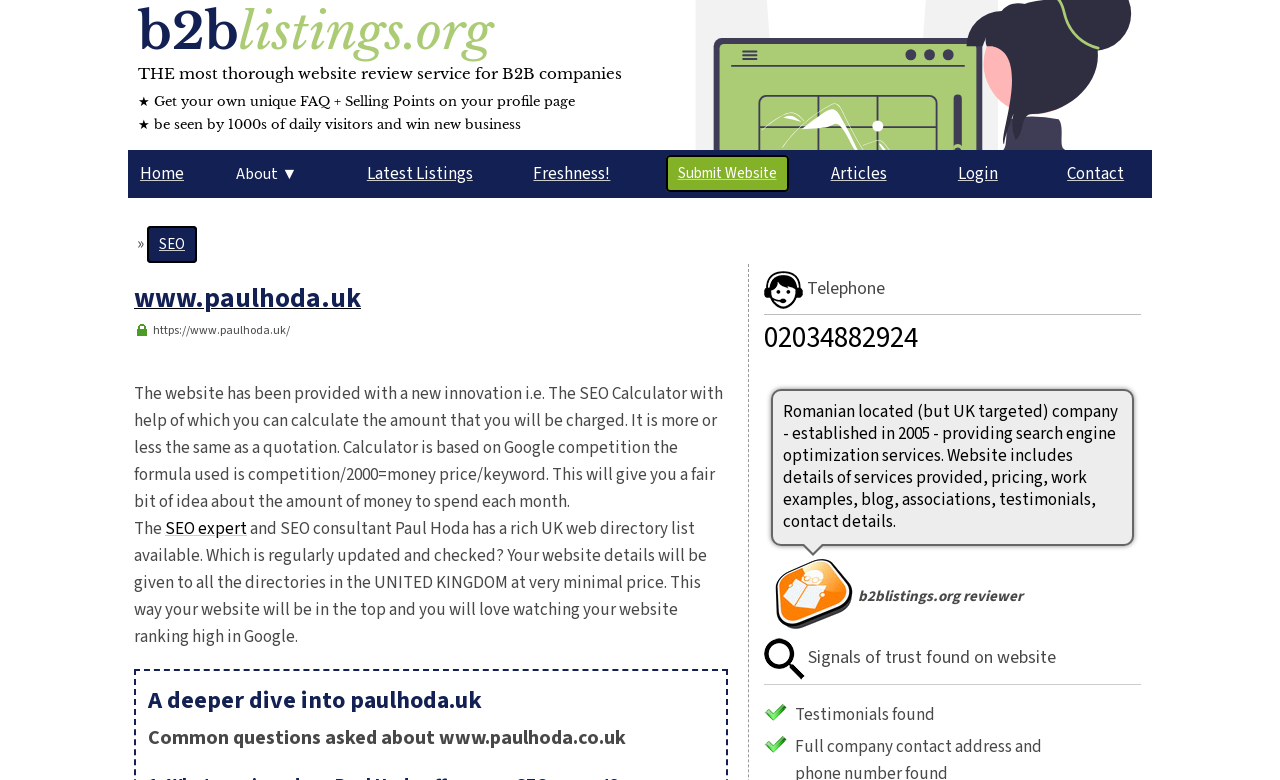Identify the bounding box coordinates for the element you need to click to achieve the following task: "Click on Contact". The coordinates must be four float values ranging from 0 to 1, formatted as [left, top, right, bottom].

[0.812, 0.206, 0.9, 0.24]